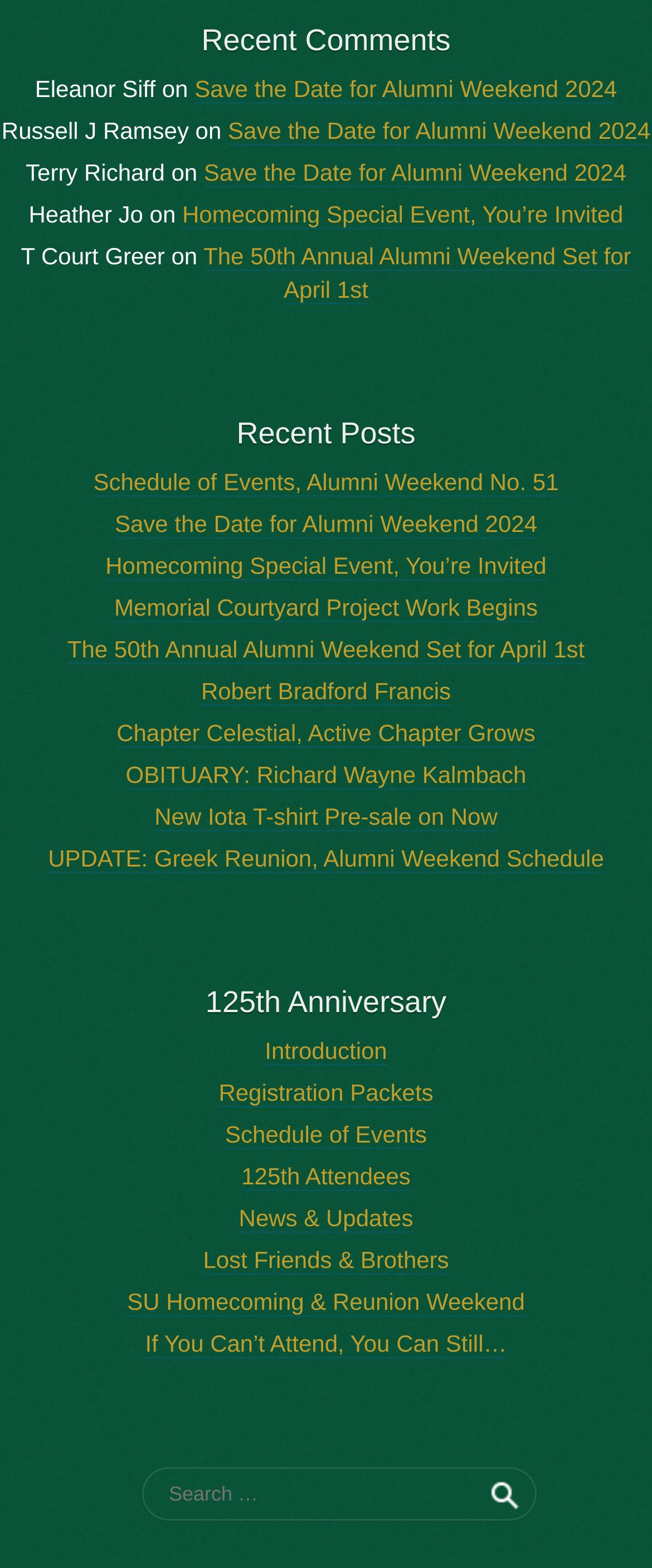Please locate the bounding box coordinates of the element that should be clicked to complete the given instruction: "Learn about the 125th Anniversary".

[0.0, 0.626, 1.0, 0.652]